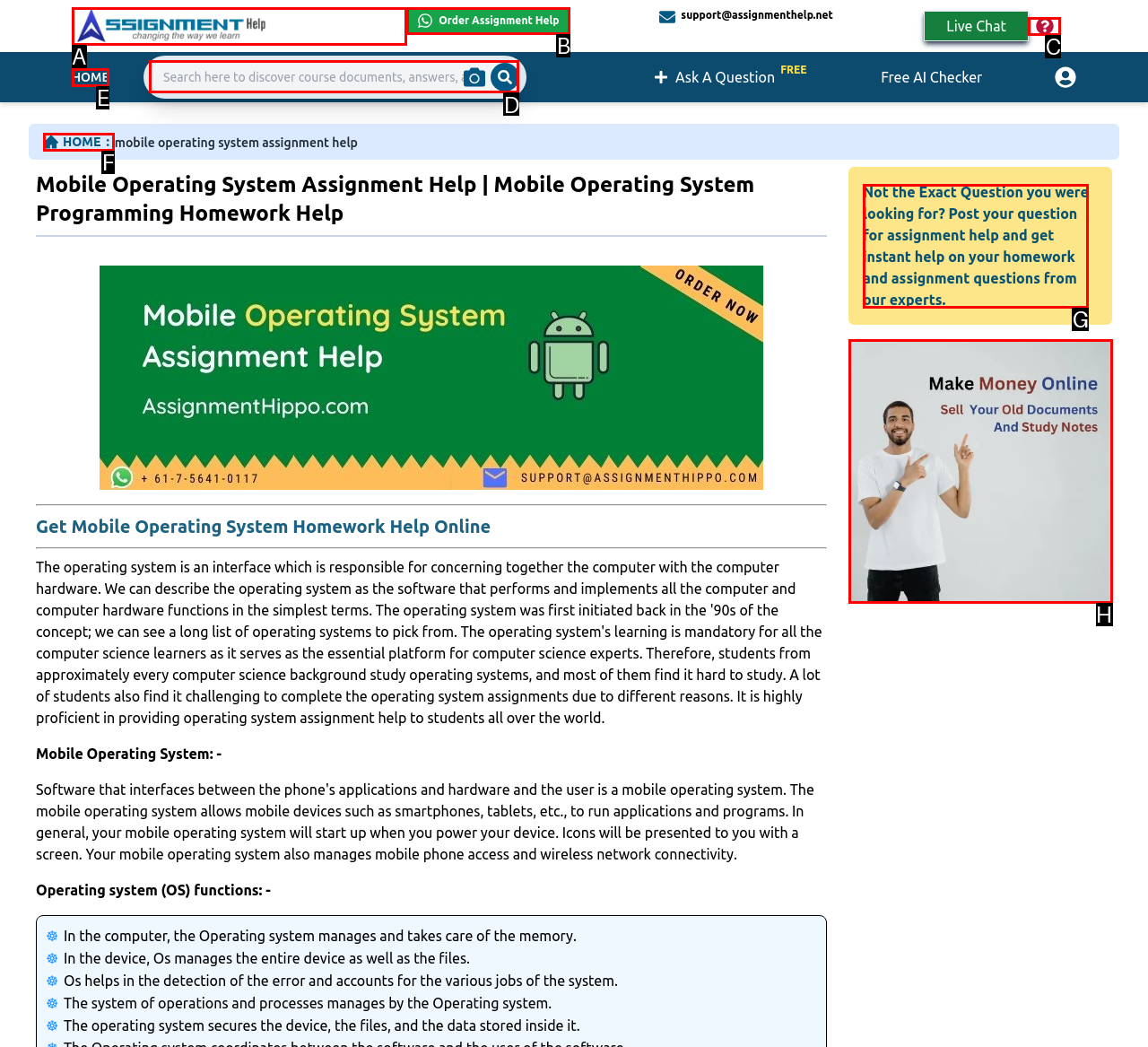Indicate the UI element to click to perform the task: Search for Mobile Operating System Assignment Help. Reply with the letter corresponding to the chosen element.

D